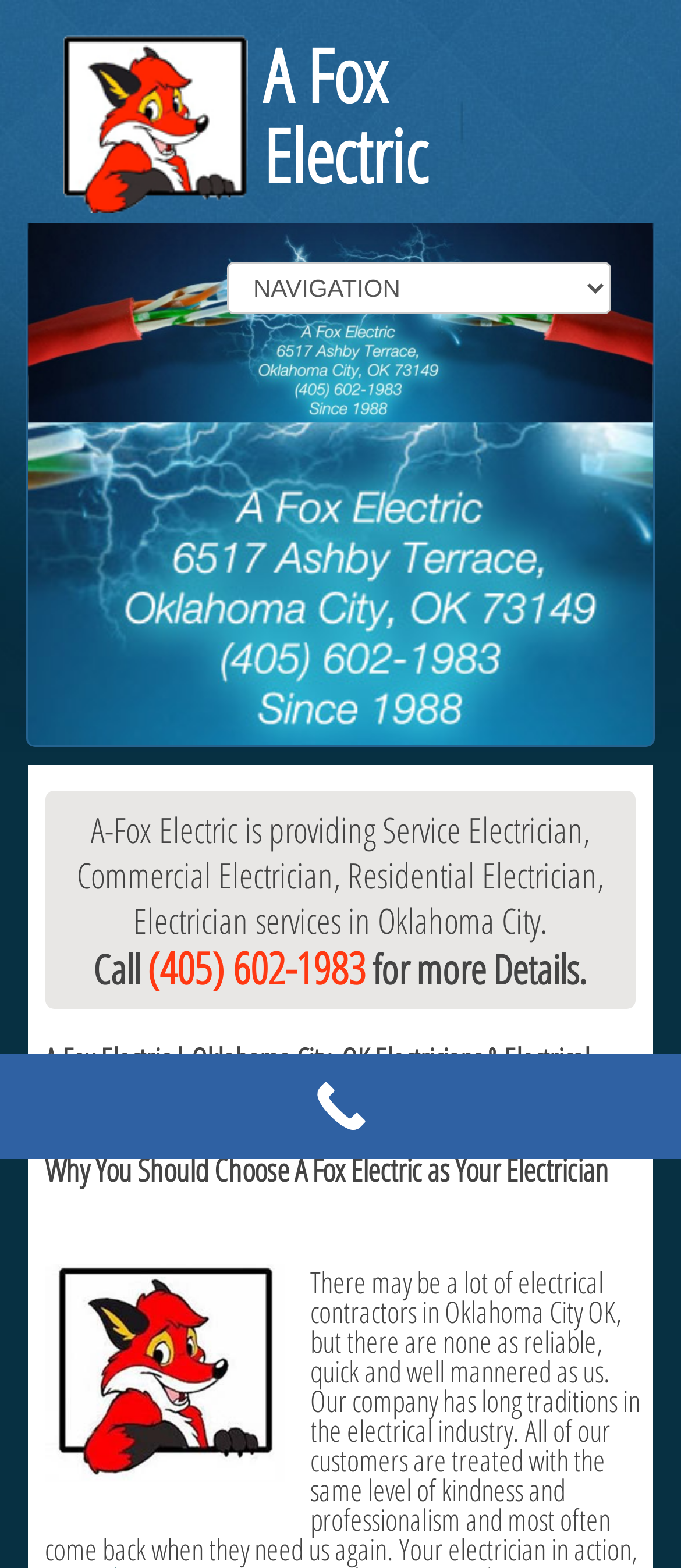Could you highlight the region that needs to be clicked to execute the instruction: "Click the Home link"?

[0.04, 0.159, 0.255, 0.198]